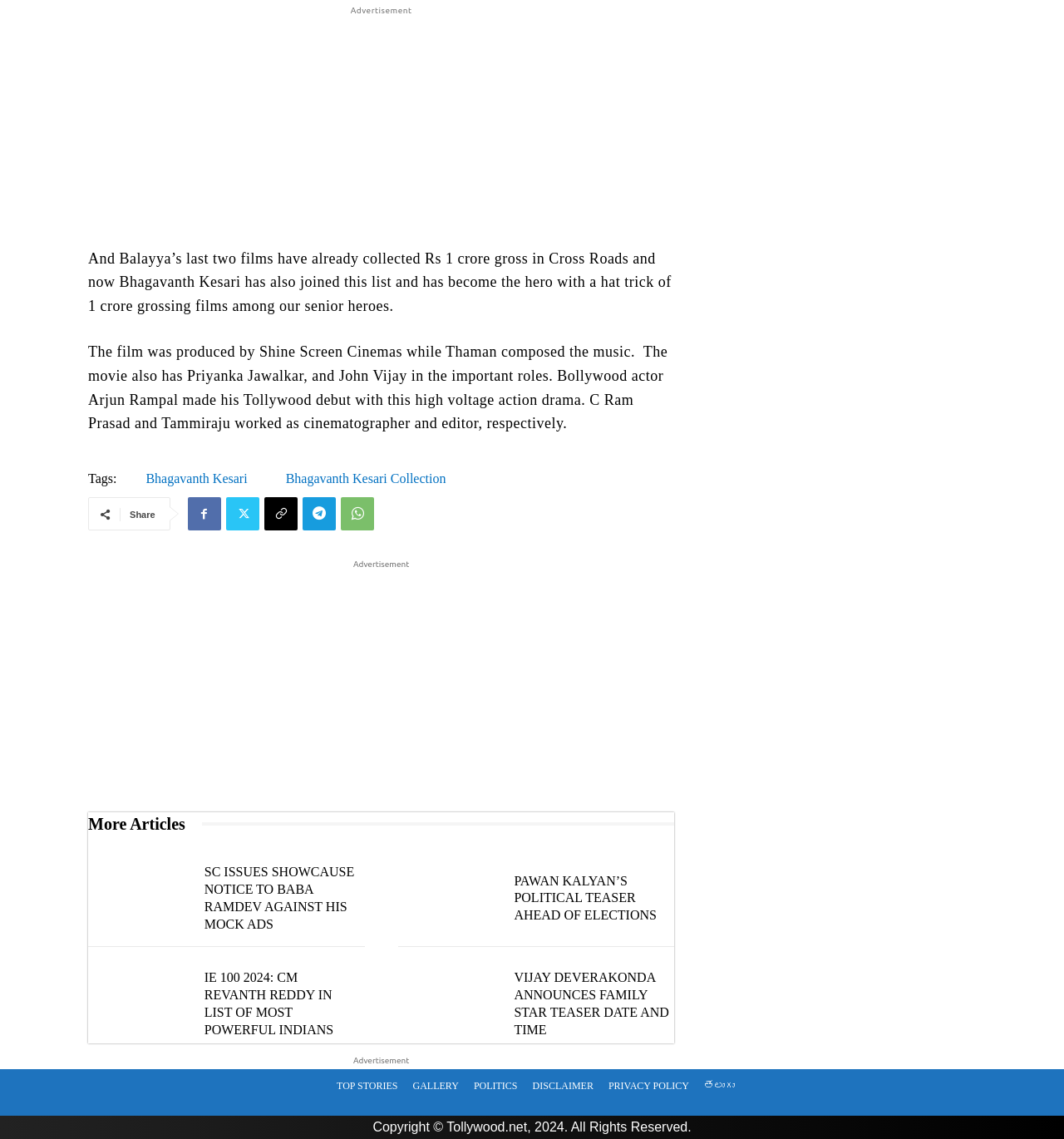Respond to the question below with a single word or phrase: Who composed the music for the film Bhagavanth Kesari?

Thaman